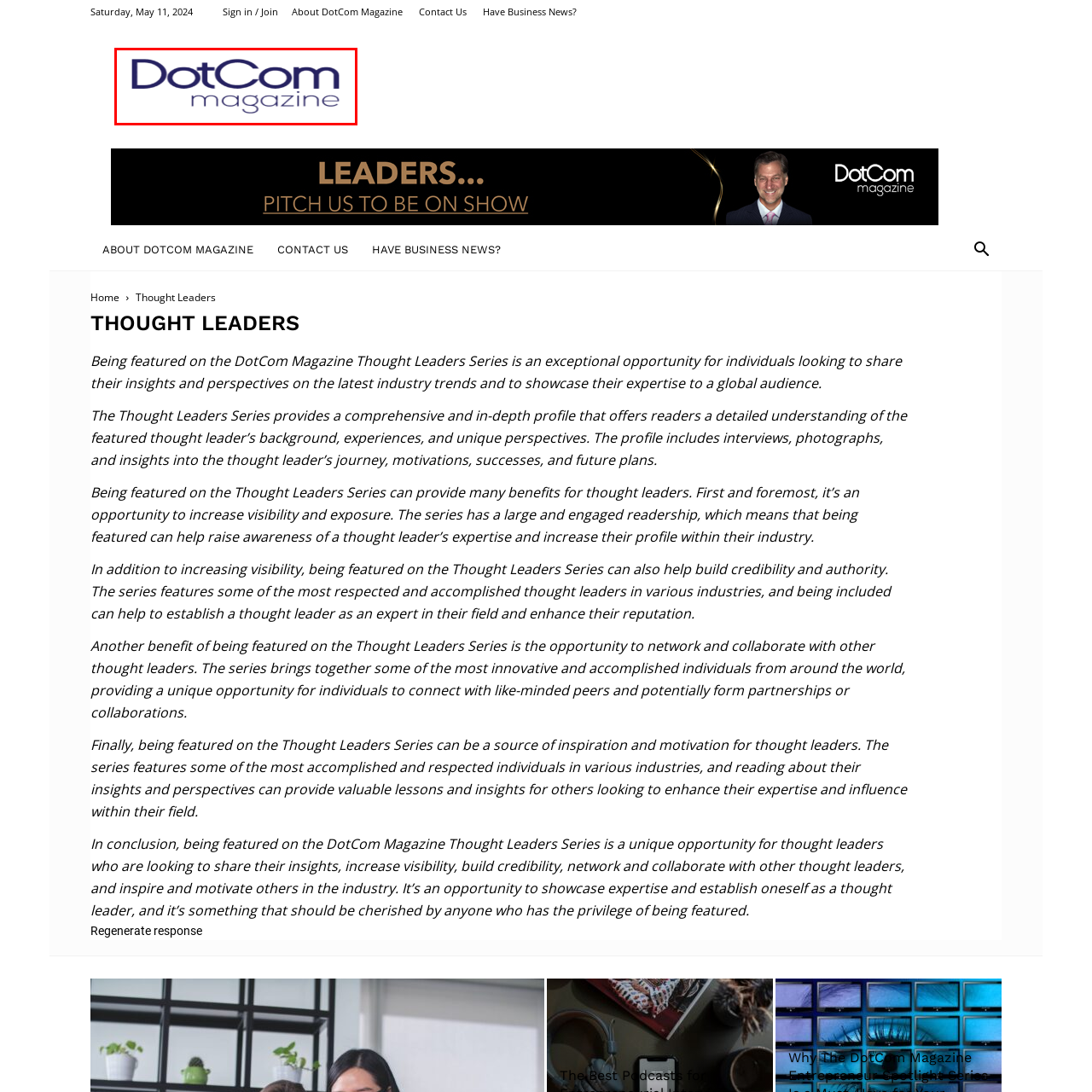Create a thorough description of the image portion outlined in red.

The image features the logo of **DotCom Magazine**, prominently displaying the brand name in a stylish and modern font. The design reflects a professional and contemporary aesthetic, aligning with the magazine's focus on influencers and entrepreneurs making news. This logo serves as a visual anchor on the webpage, emphasizing DotCom Magazine's commitment to showcasing thought leaders and their insights across various industries. The publication aims to provide a platform for sharing expertise and industry trends, establishing credibility and fostering collaboration among leading professionals.